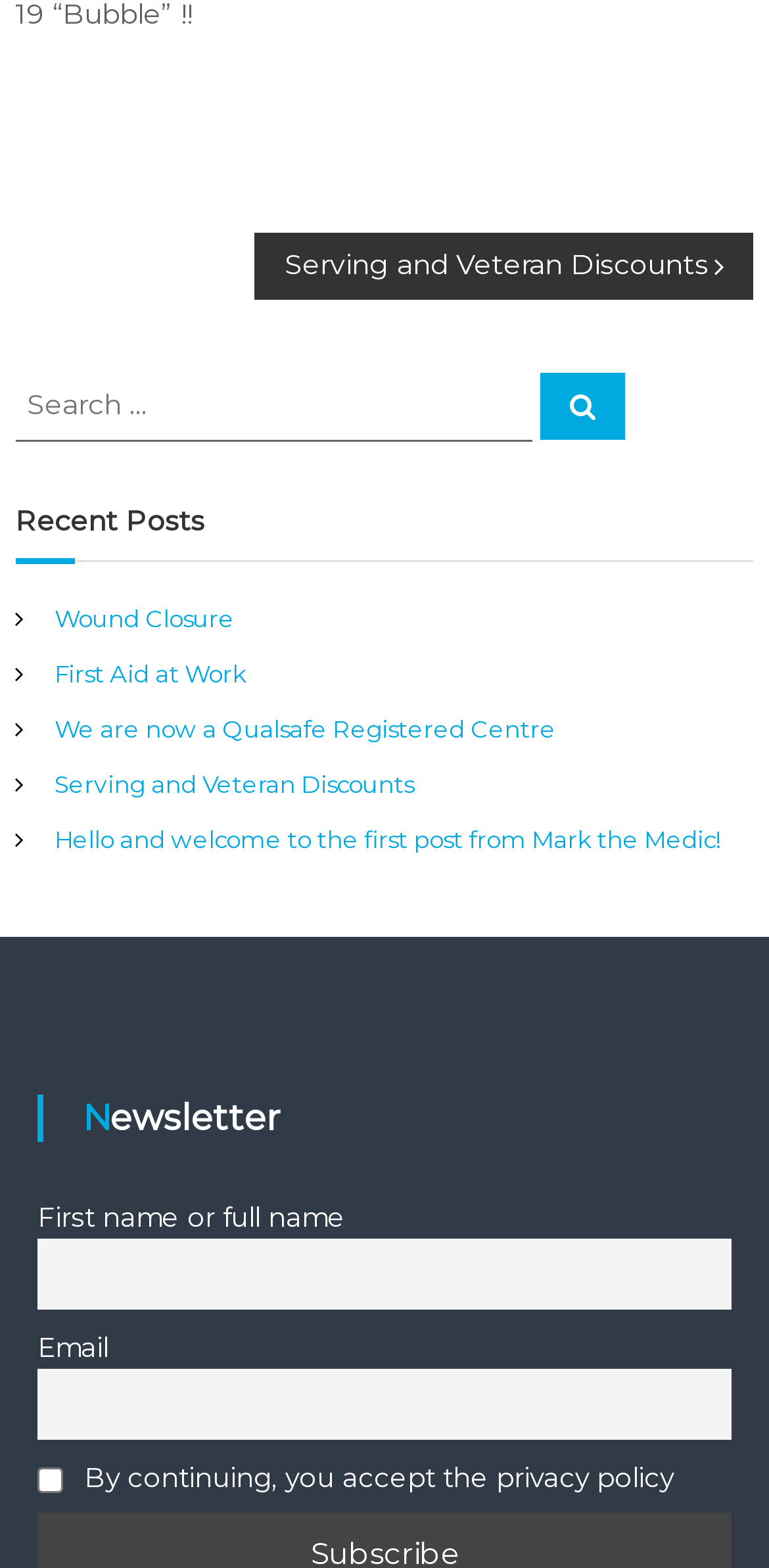What is the purpose of the search box?
Refer to the image and provide a thorough answer to the question.

The search box is accompanied by a StaticText element with the text 'Search for:' which suggests that the search box is used to search for posts on the website.